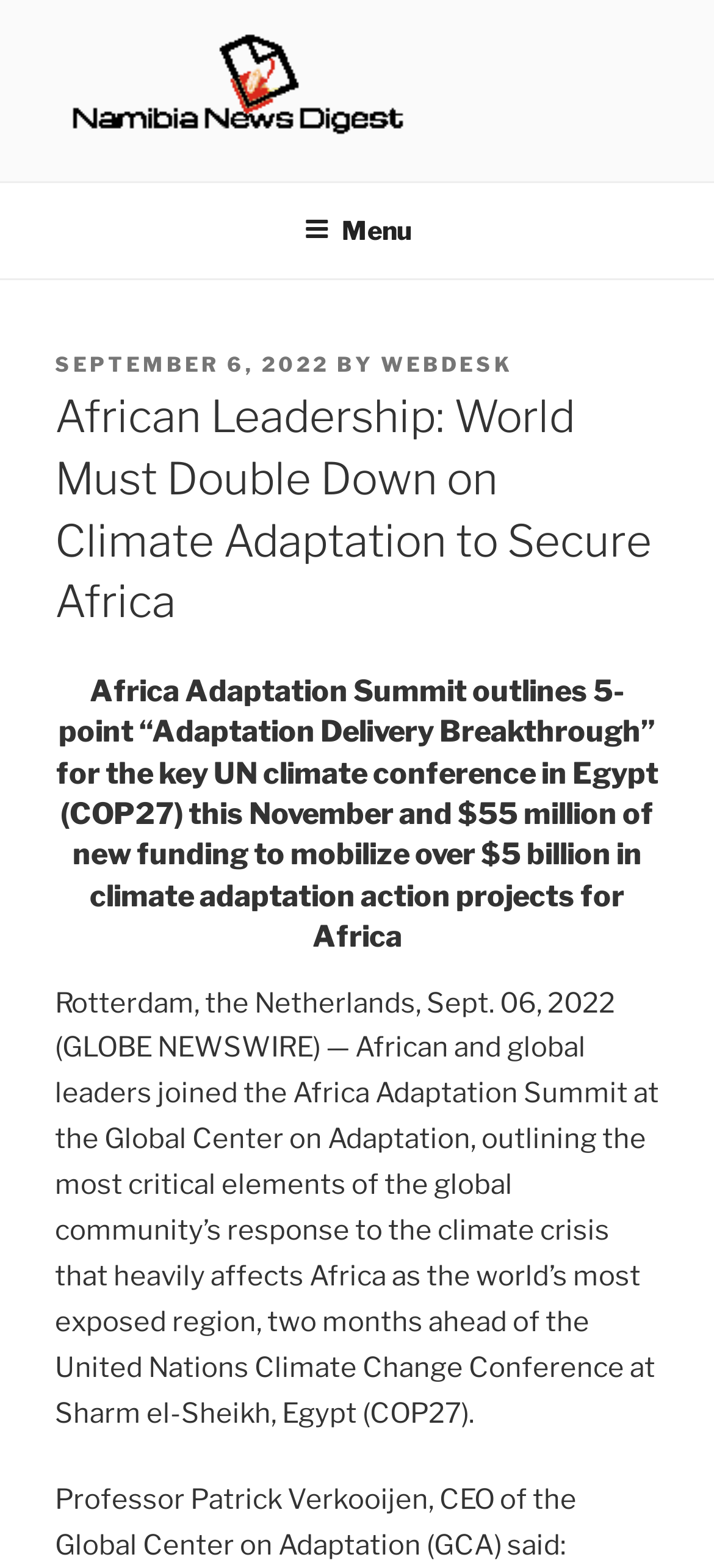Give a succinct answer to this question in a single word or phrase: 
What is the amount of new funding to mobilize climate adaptation action projects?

$55 million